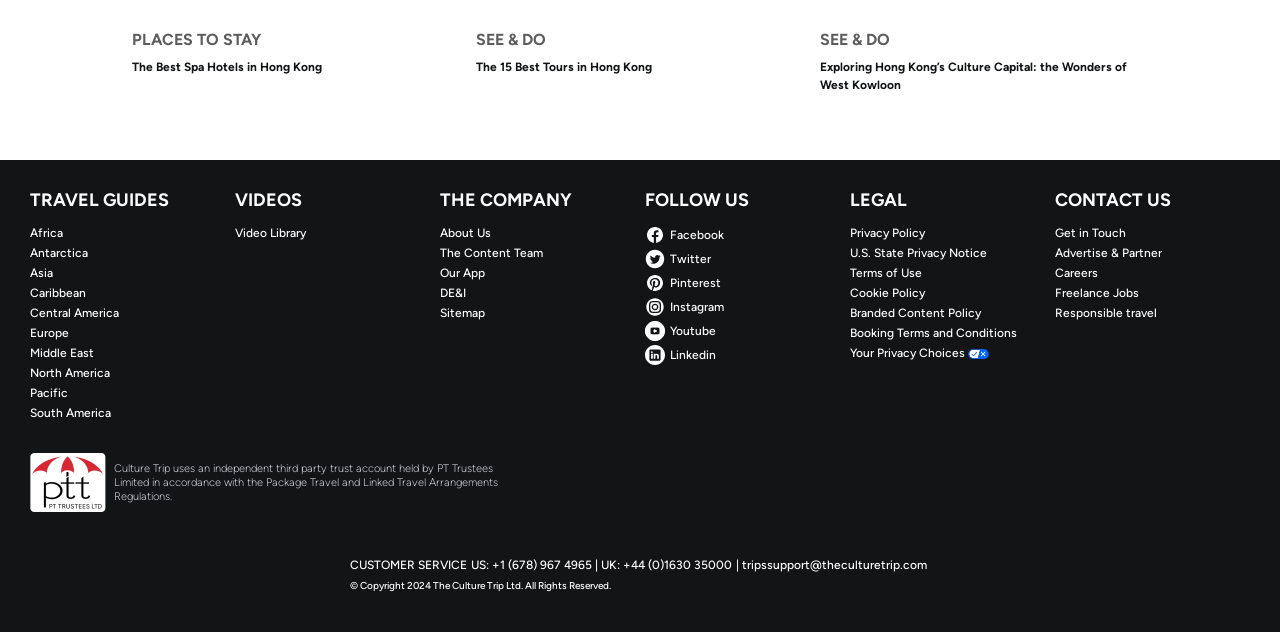Identify the bounding box coordinates of the part that should be clicked to carry out this instruction: "Get in Touch with Culture Trip".

[0.824, 0.357, 0.977, 0.382]